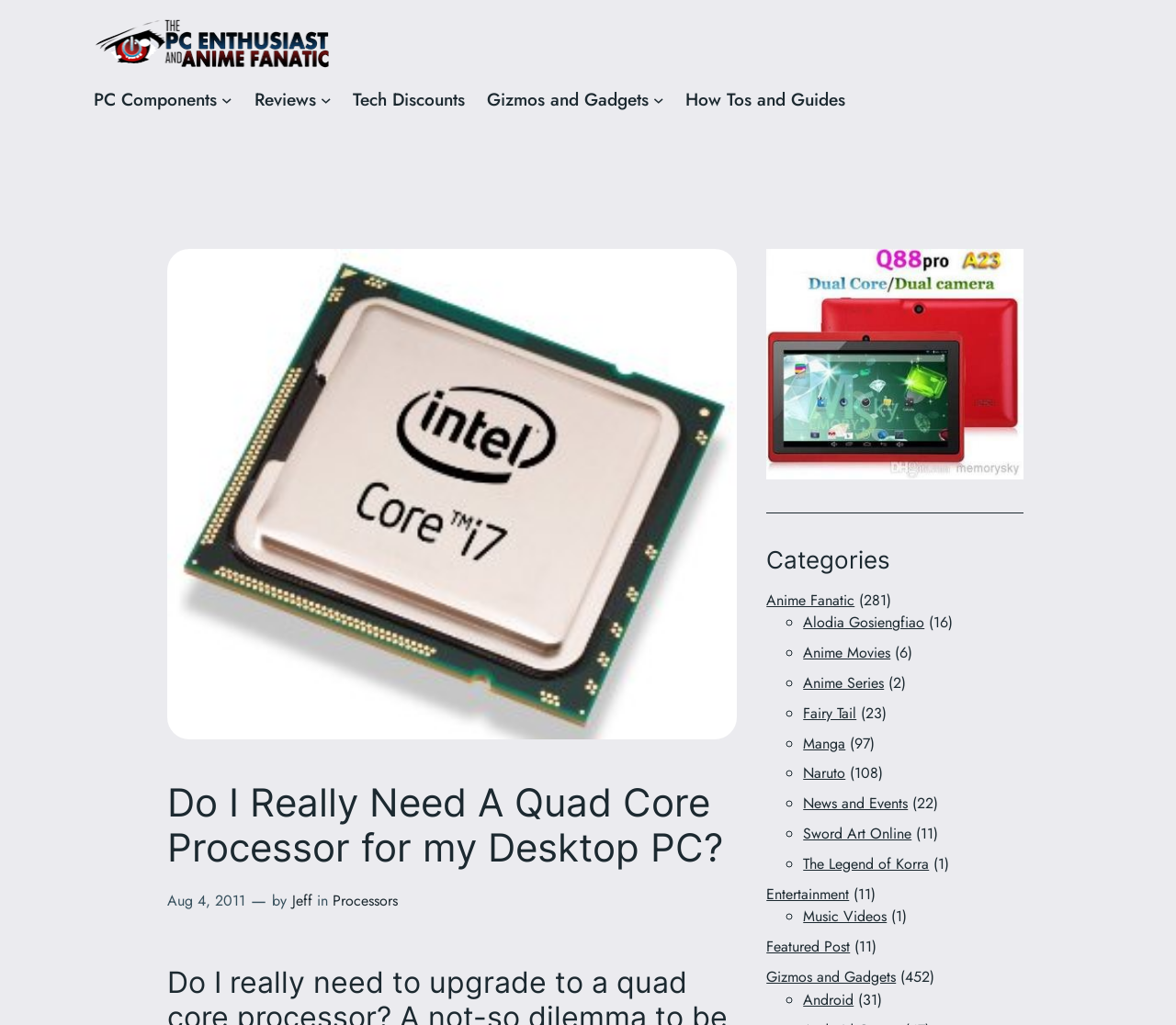Find the bounding box coordinates for the area that should be clicked to accomplish the instruction: "Click the 'Gizmos and Gadgets' link".

[0.414, 0.084, 0.552, 0.111]